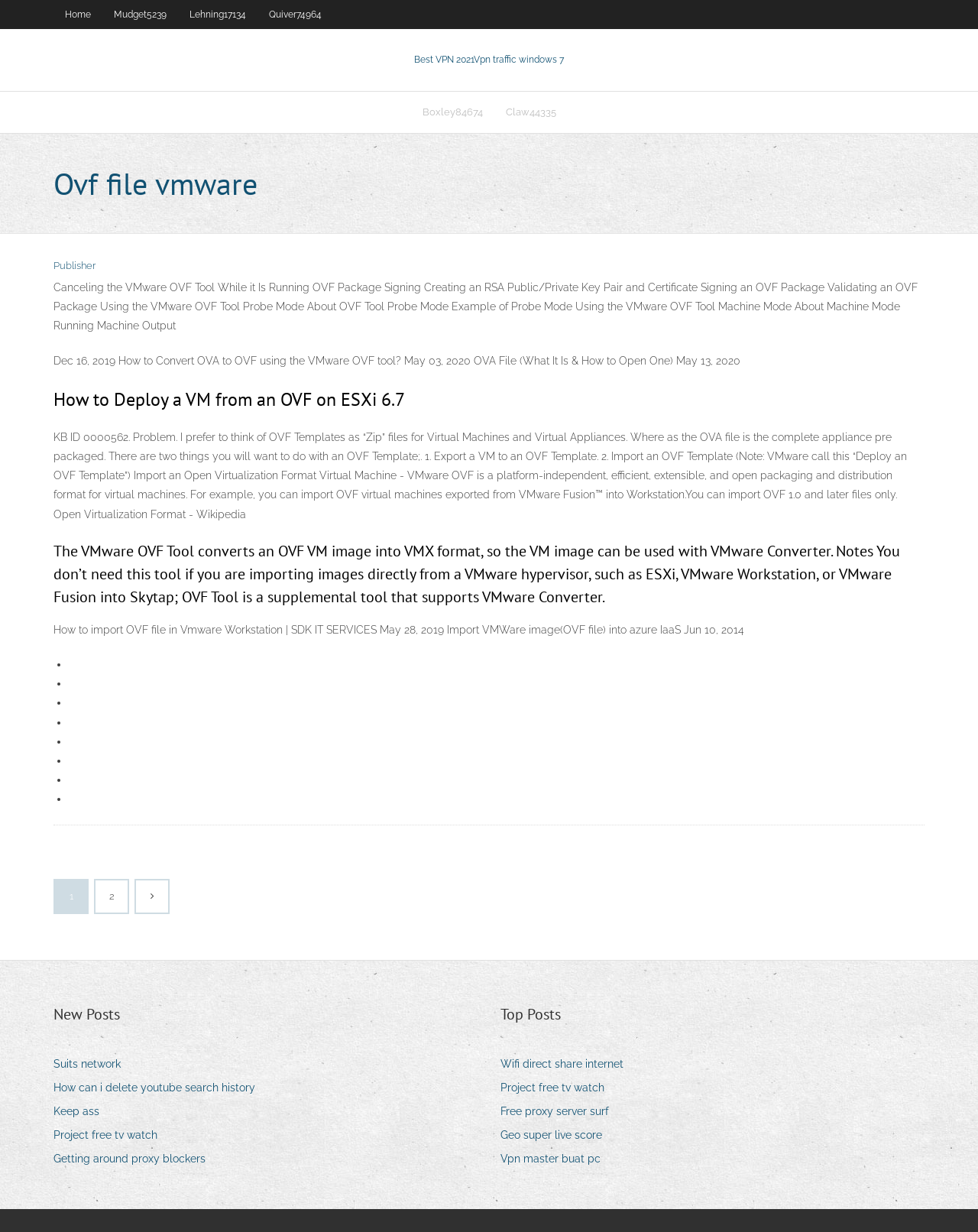How many links are present in the navigation section?
Offer a detailed and exhaustive answer to the question.

In the navigation section, there are three links: '2', '', and 'Записи'. These links are present within the bounding box coordinates [0.055, 0.707, 0.945, 0.76].